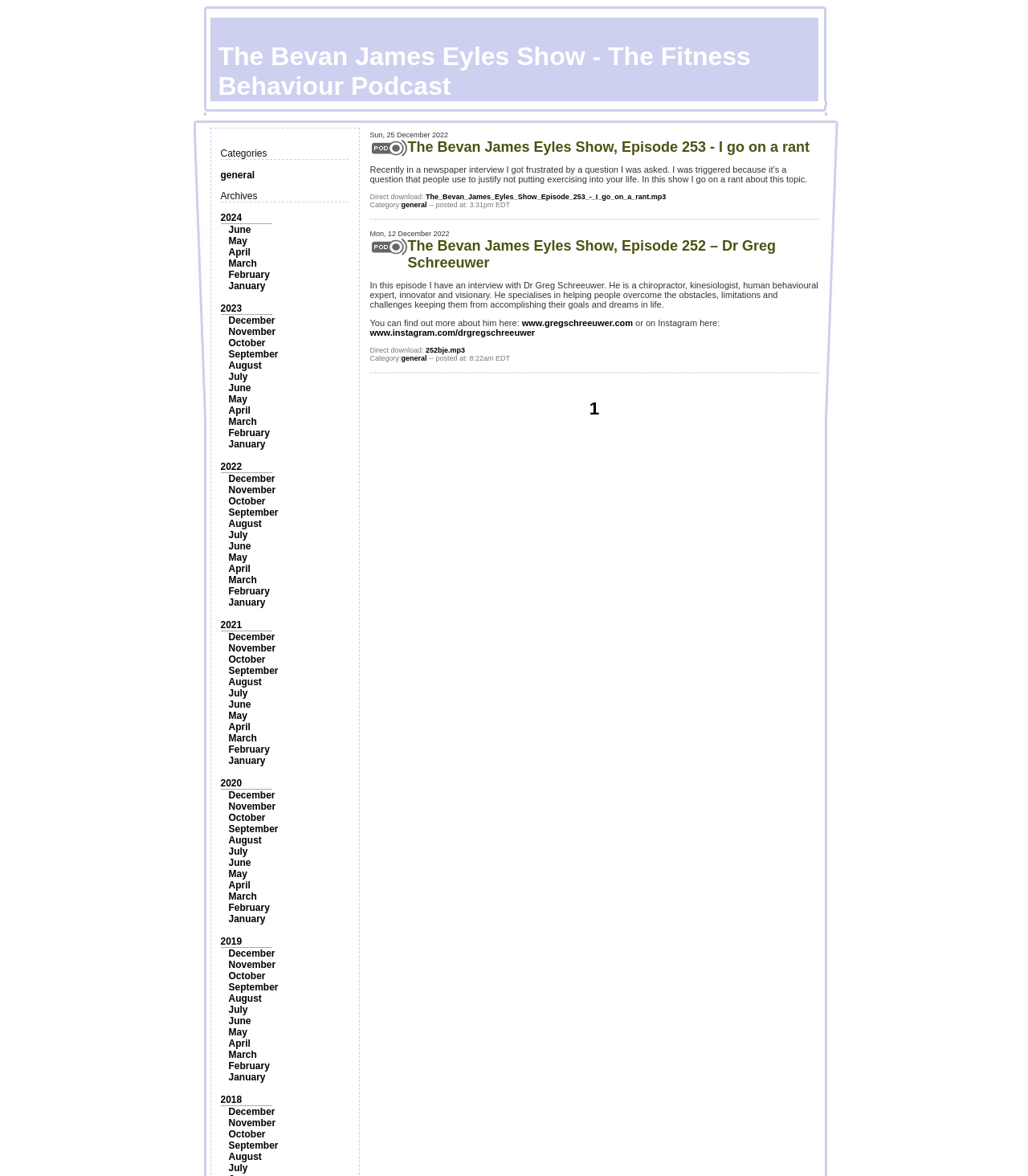Please determine the bounding box coordinates of the element's region to click in order to carry out the following instruction: "Visit the January 2022 page". The coordinates should be four float numbers between 0 and 1, i.e., [left, top, right, bottom].

[0.222, 0.373, 0.258, 0.383]